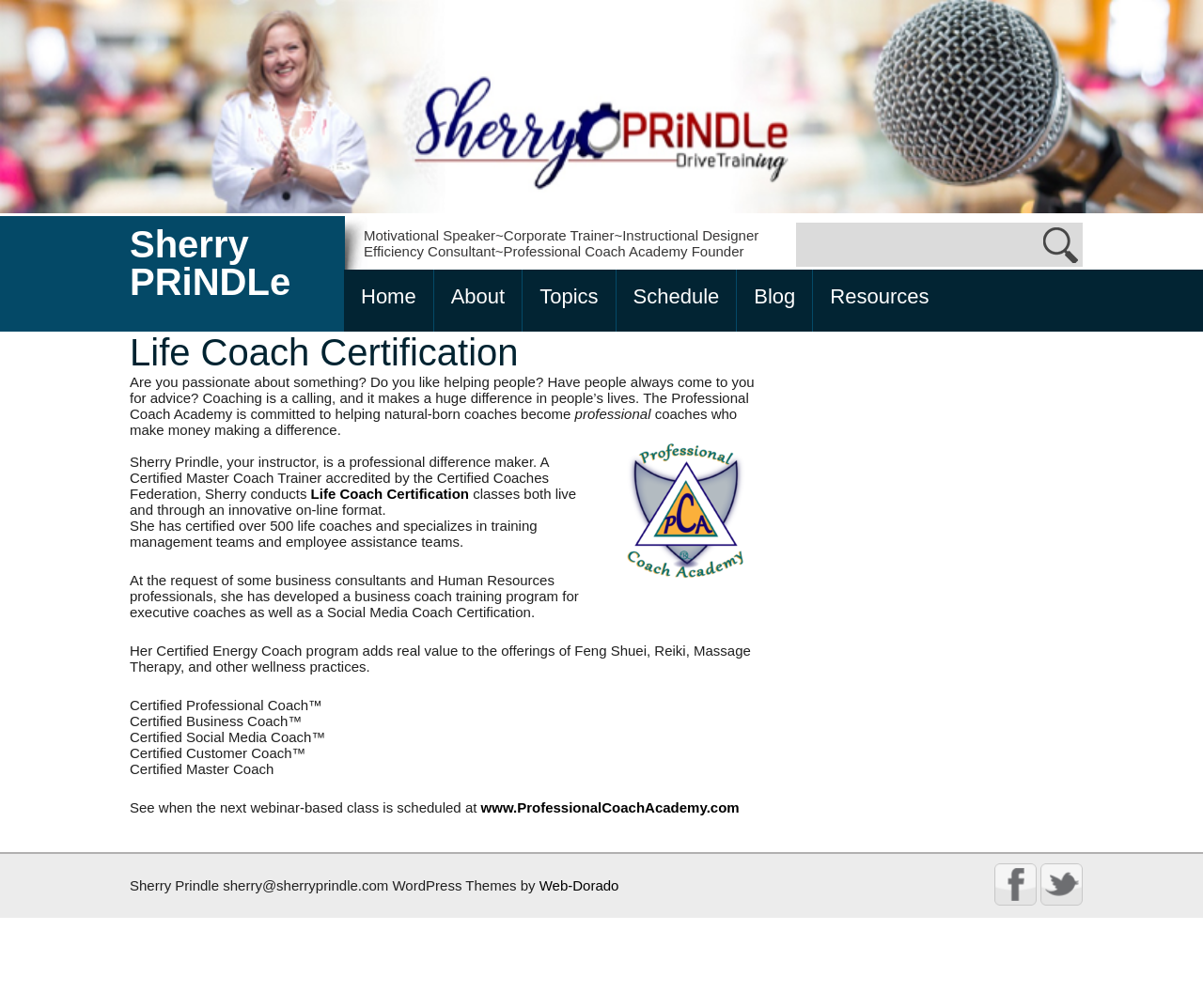Provide your answer in one word or a succinct phrase for the question: 
What types of coaches can be certified by Sherry PRiNDLe's program?

Life, Business, Social Media, Customer, Master